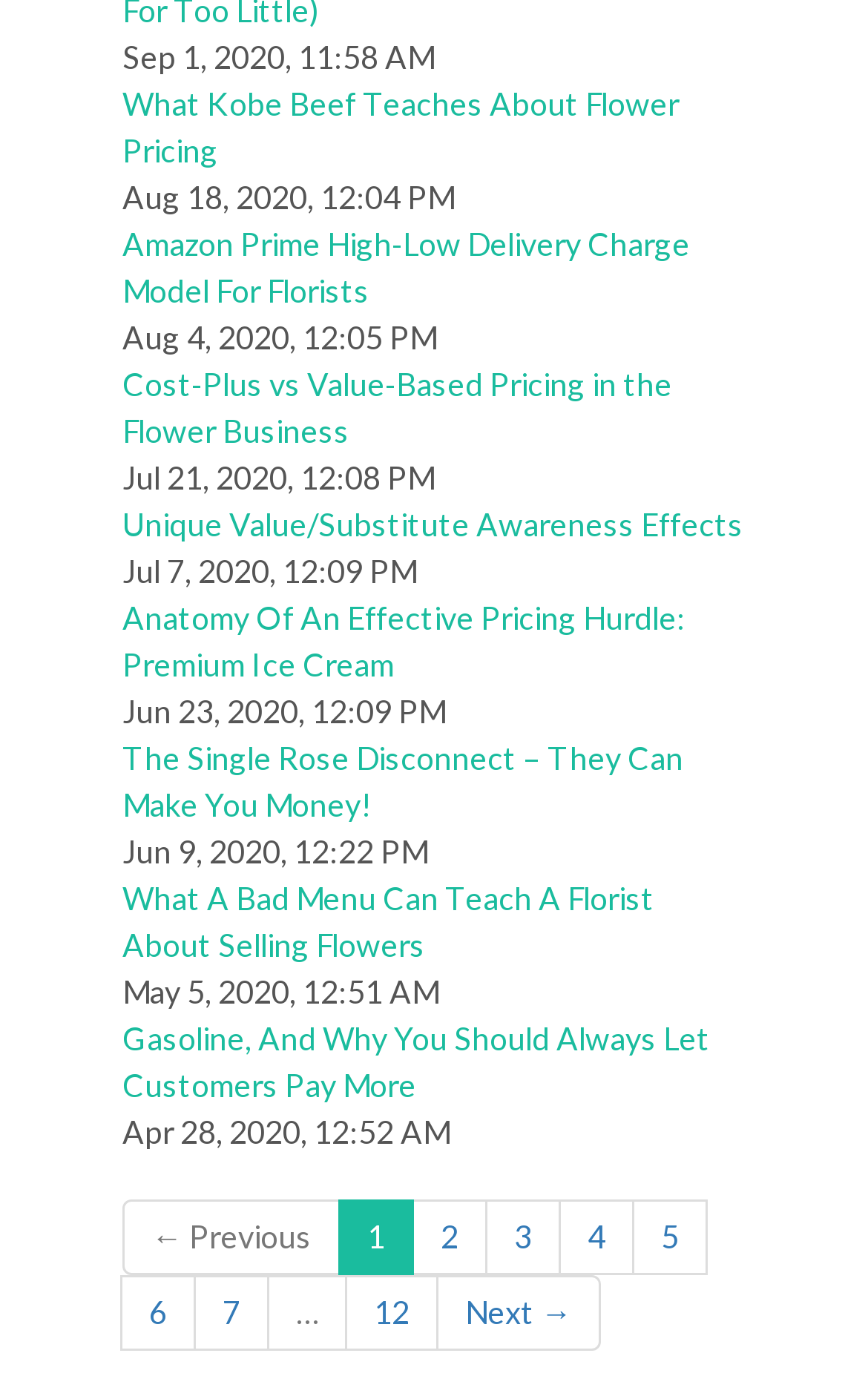Identify the bounding box coordinates of the clickable region to carry out the given instruction: "Check article about cost-plus vs value-based pricing".

[0.141, 0.261, 0.774, 0.321]